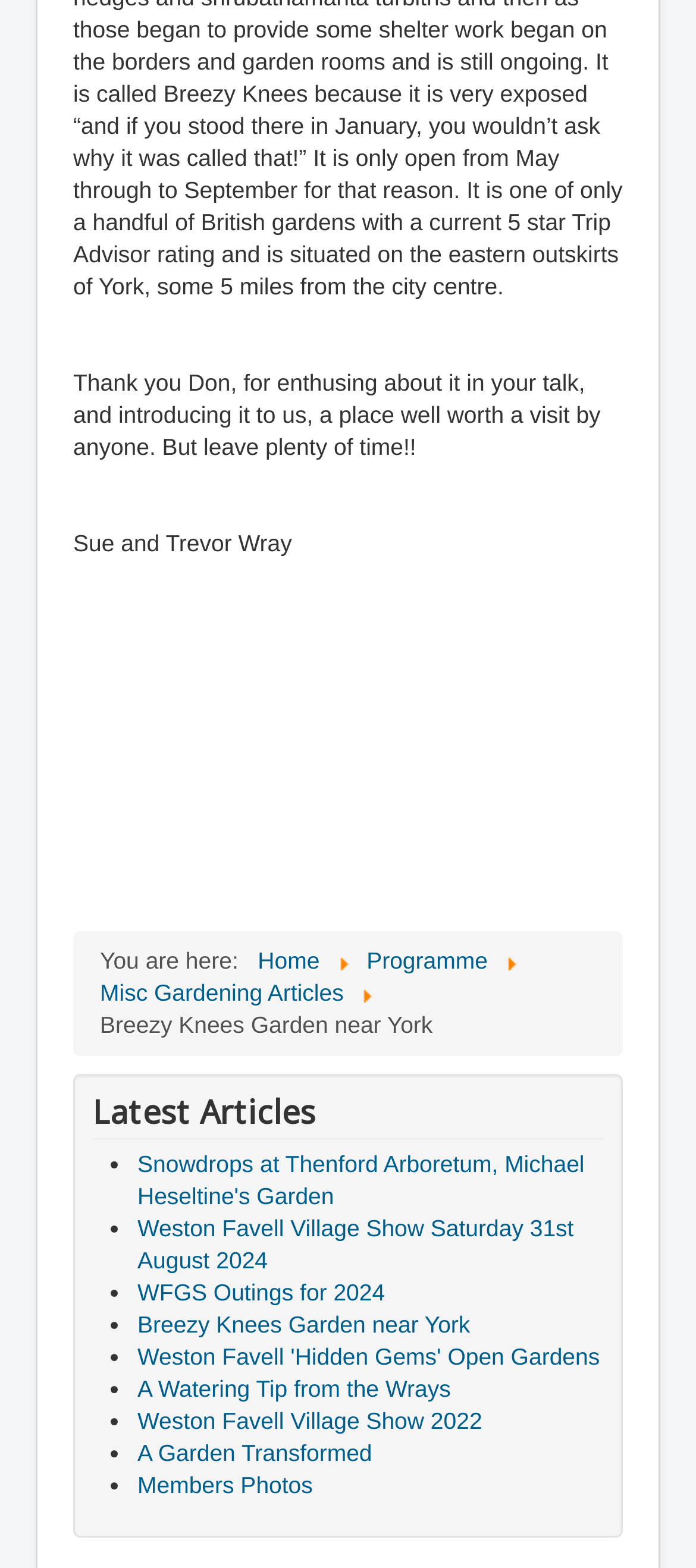Determine the bounding box coordinates of the element's region needed to click to follow the instruction: "read about Snowdrops at Thenford Arboretum, Michael Heseltine's Garden". Provide these coordinates as four float numbers between 0 and 1, formatted as [left, top, right, bottom].

[0.197, 0.734, 0.84, 0.772]